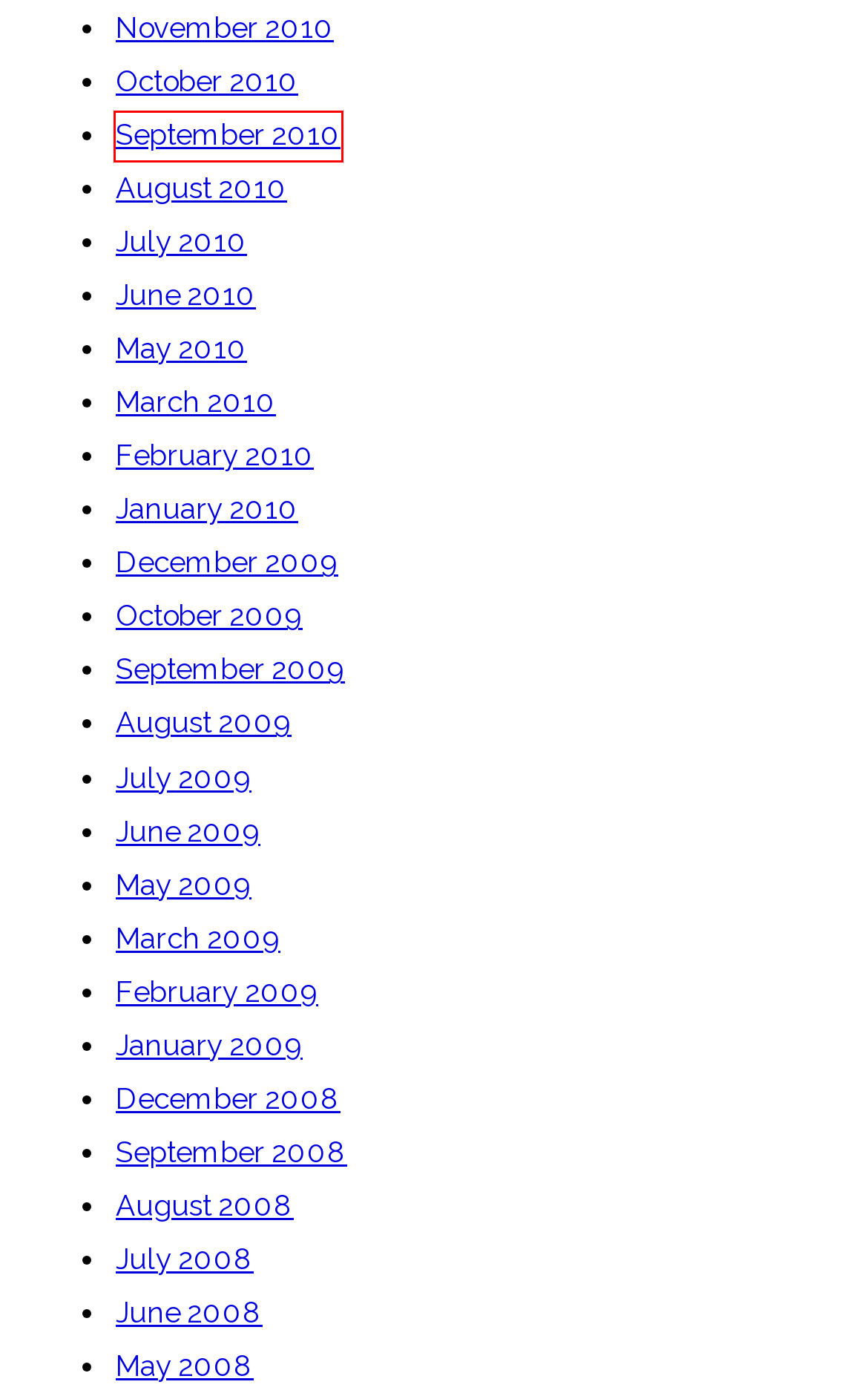Review the screenshot of a webpage that includes a red bounding box. Choose the most suitable webpage description that matches the new webpage after clicking the element within the red bounding box. Here are the candidates:
A. September 2010 – Blind Access Journal
B. August 2008 – Blind Access Journal
C. July 2008 – Blind Access Journal
D. September 2008 – Blind Access Journal
E. August 2009 – Blind Access Journal
F. December 2008 – Blind Access Journal
G. June 2008 – Blind Access Journal
H. July 2009 – Blind Access Journal

A